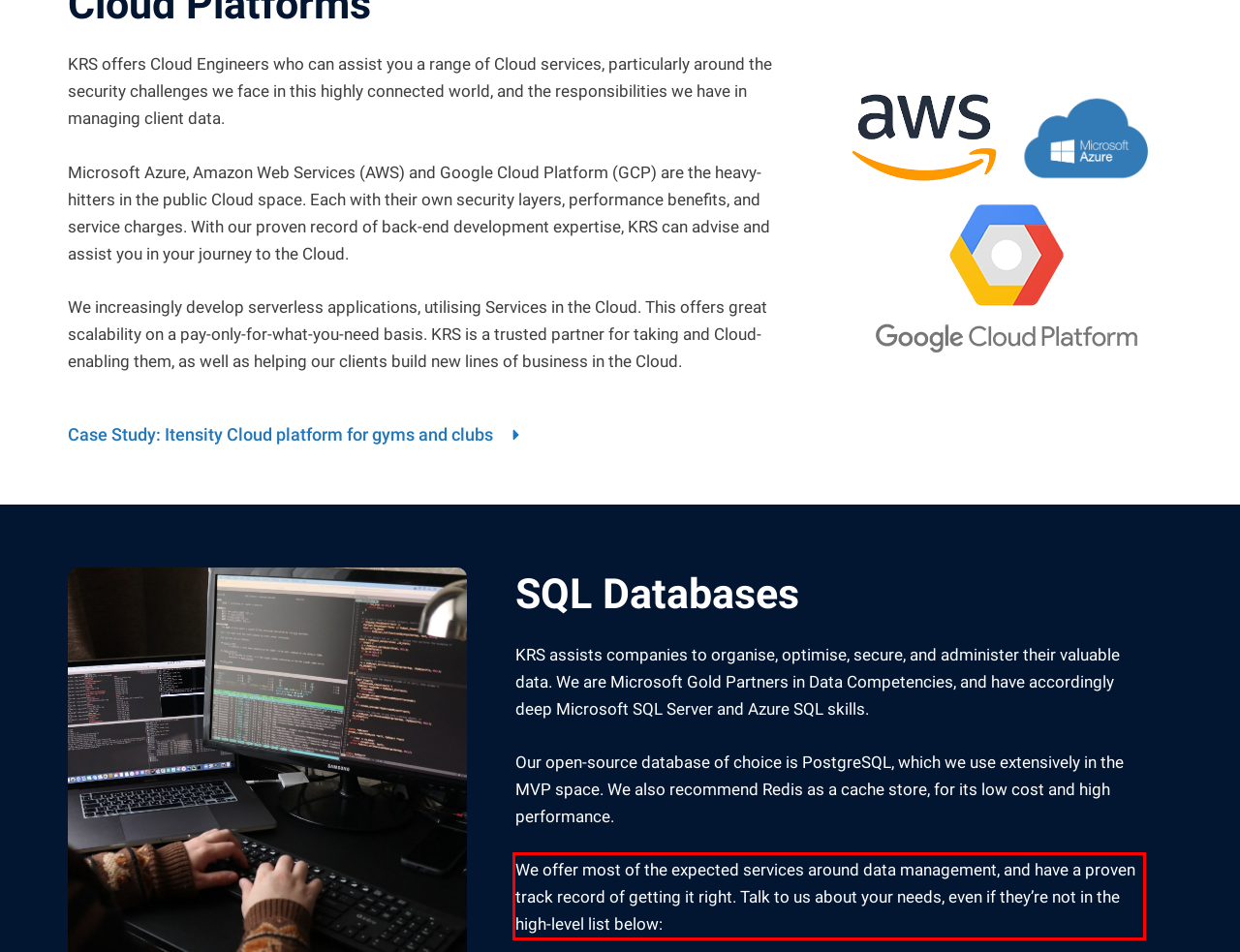From the screenshot of the webpage, locate the red bounding box and extract the text contained within that area.

We offer most of the expected services around data management, and have a proven track record of getting it right. Talk to us about your needs, even if they’re not in the high-level list below: